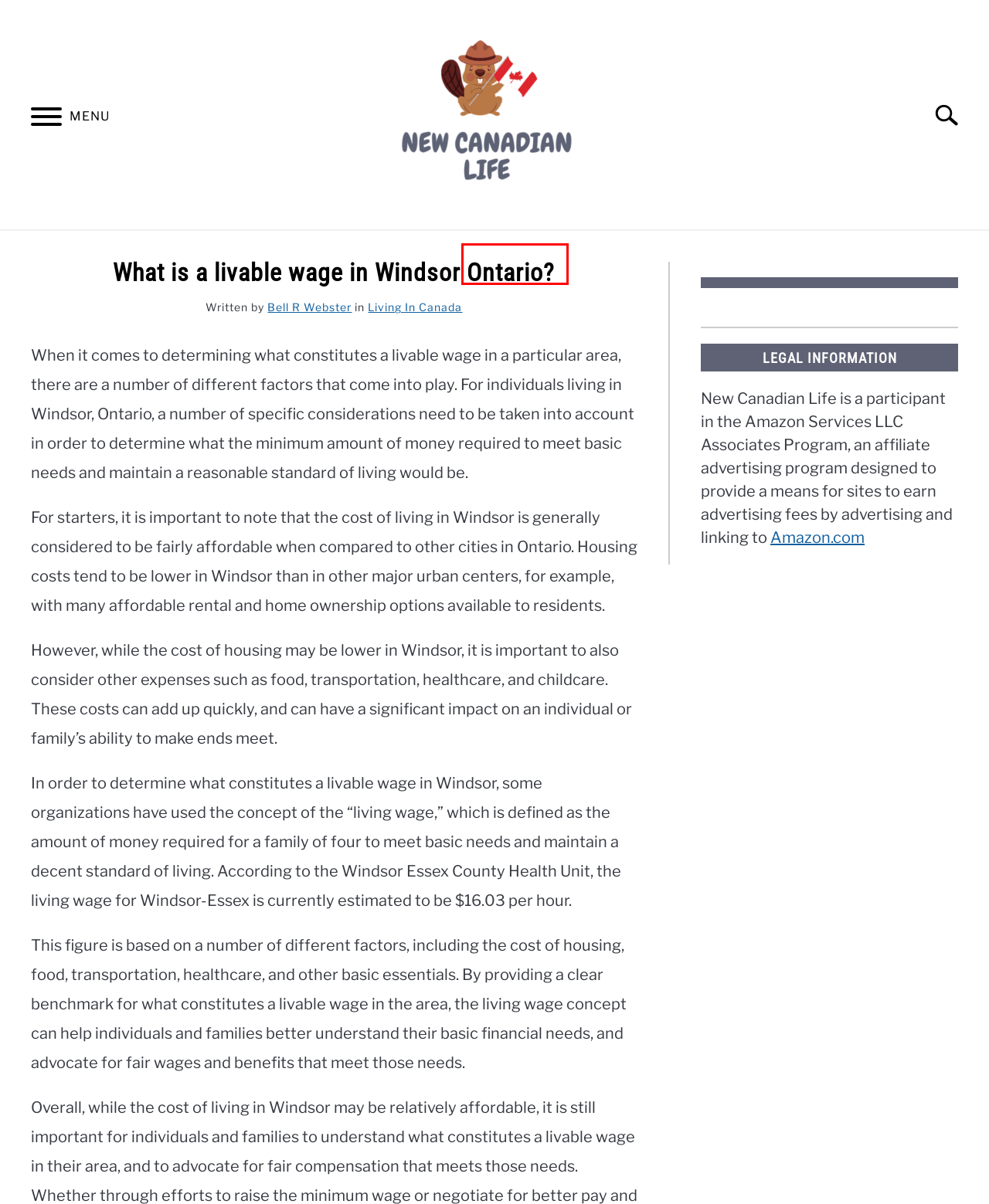Review the screenshot of a webpage that includes a red bounding box. Choose the most suitable webpage description that matches the new webpage after clicking the element within the red bounding box. Here are the candidates:
A. Working – New Canadian Life
B. Bell R Webster – New Canadian Life
C. Find your NOC code in seconds with ease
D. Studying – New Canadian Life
E. Check Your Free Credit Score in Canada | Borrowell™
F. Sports – New Canadian Life
G. Living In Canada – New Canadian Life
H. Provinces – New Canadian Life

H